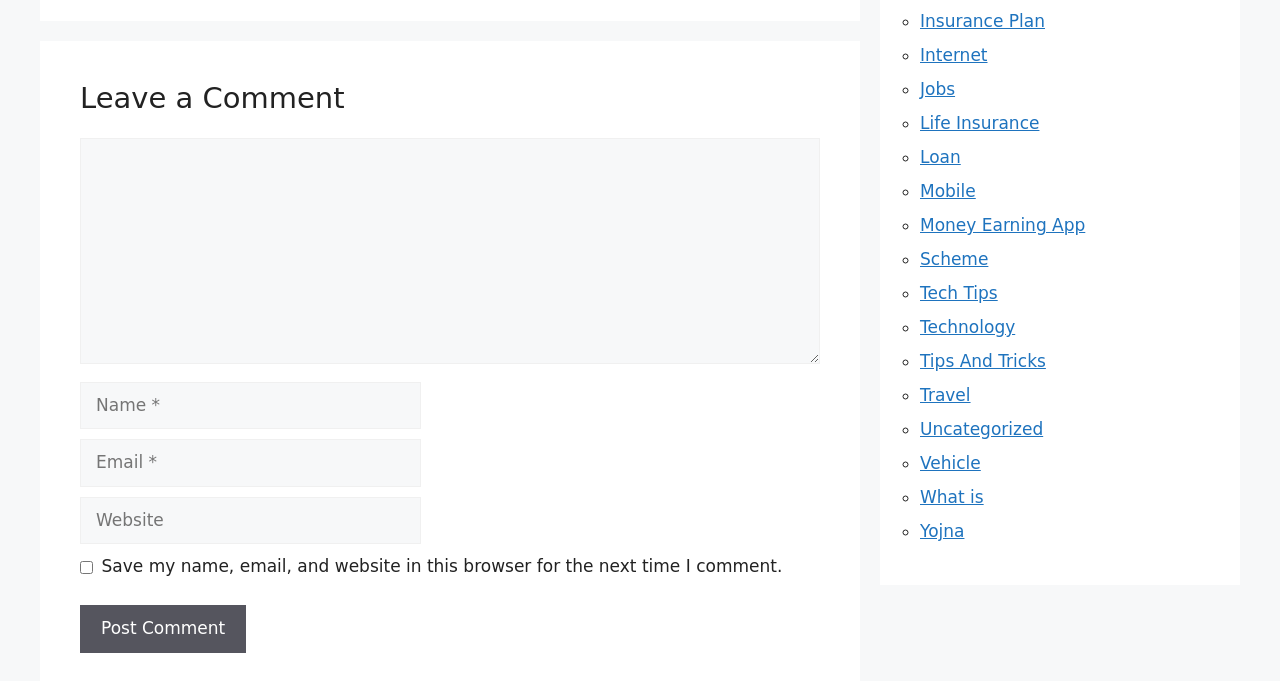Pinpoint the bounding box coordinates of the clickable element to carry out the following instruction: "Leave a comment."

[0.062, 0.118, 0.641, 0.174]